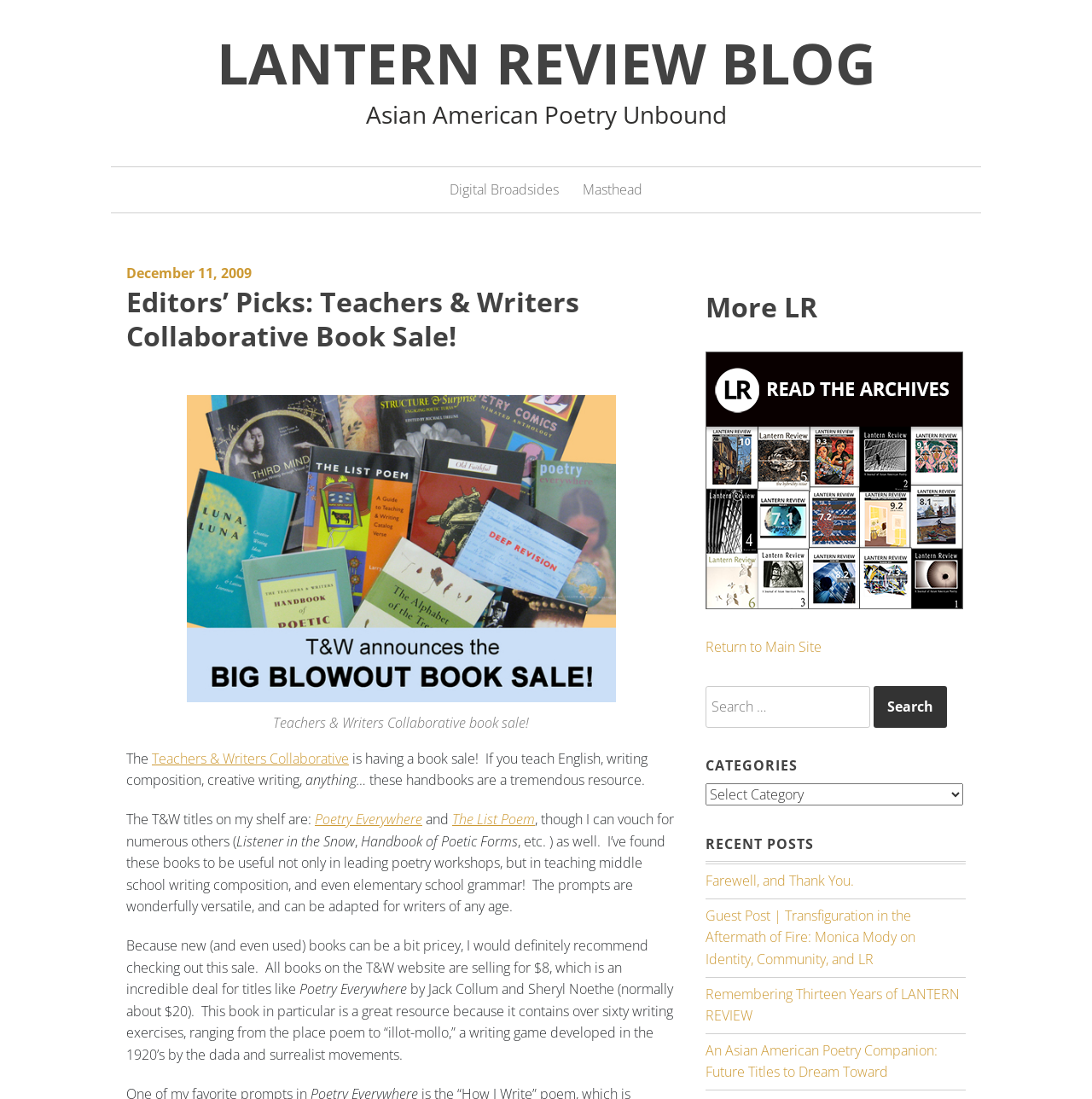Given the element description Masthead, identify the bounding box coordinates for the UI element on the webpage screenshot. The format should be (top-left x, top-left y, bottom-right x, bottom-right y), with values between 0 and 1.

[0.534, 0.163, 0.588, 0.183]